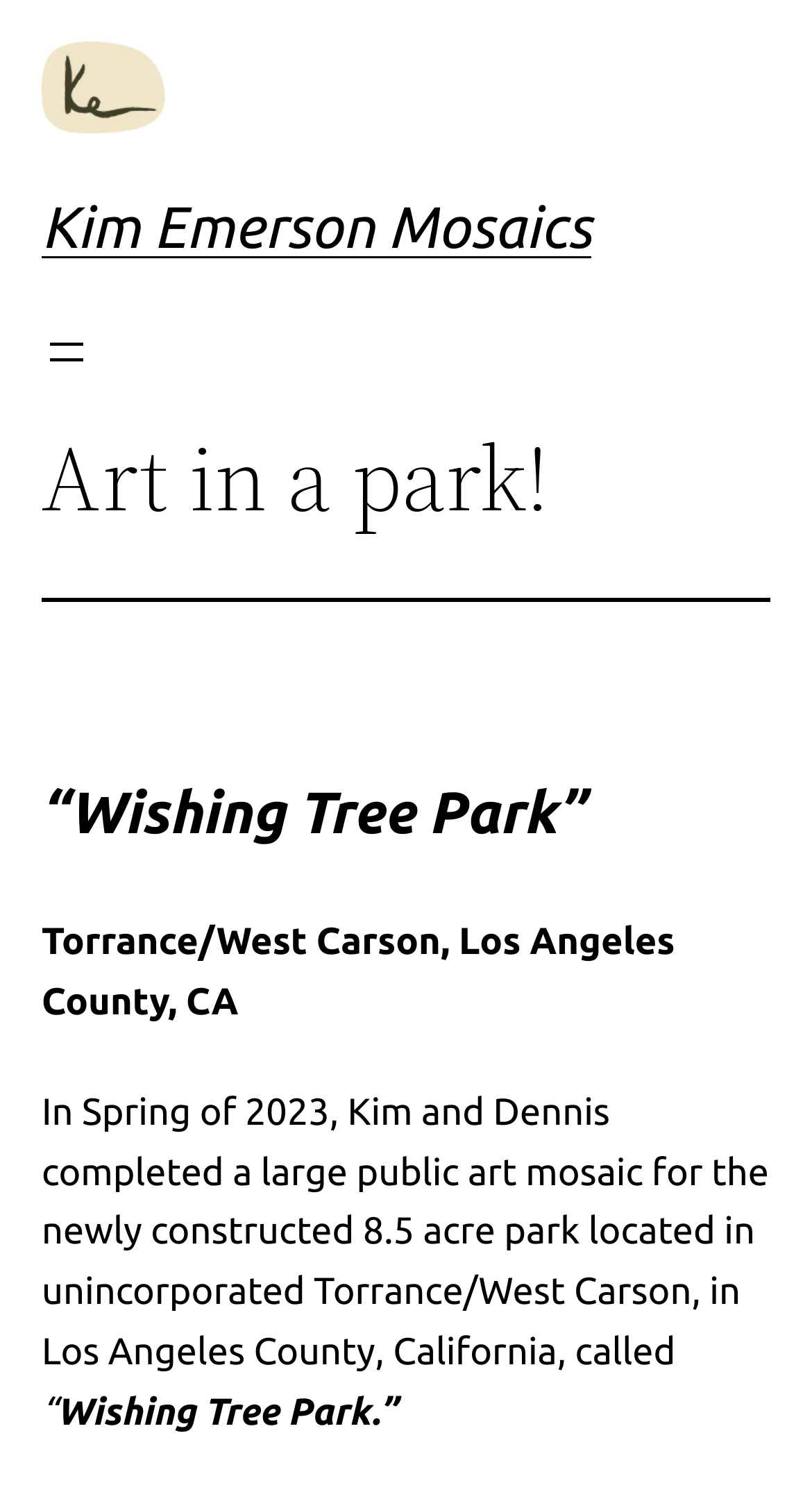Give a detailed account of the webpage's layout and content.

The webpage is about Kim Emerson Mosaics, specifically featuring a public art project called "Wishing Tree Park" in Torrance/West Carson, Los Angeles County, CA. 

At the top left of the page, there is a link and an image, both labeled "Kim Emerson Mosaics", which are positioned closely together. Below them, there is a heading with the same label. 

To the right of the image and link, there is a navigation section with a button labeled "Open menu". Above the navigation section, there is a heading that reads "Art in a park!". 

Below the navigation section, there is a horizontal separator, followed by a series of paragraphs describing the "Wishing Tree Park" project. The first paragraph mentions the project's name in quotes. The second paragraph provides the location of the park. The third paragraph is a longer text describing the project's details, including its completion in Spring 2023. The last paragraph appears to be a continuation of the previous one, concluding the description of the project.